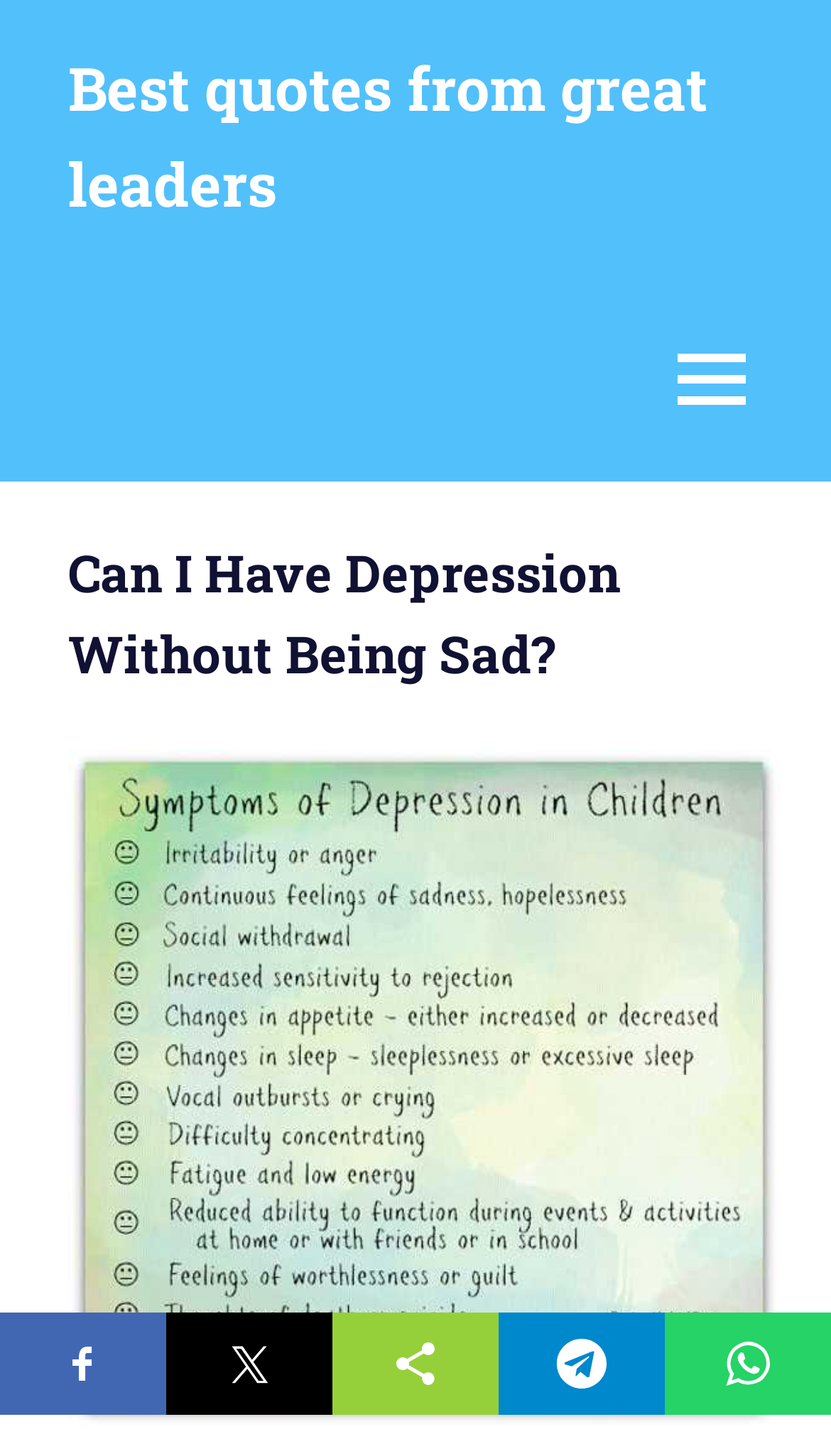What is the main topic of this webpage?
Using the image, respond with a single word or phrase.

Depression